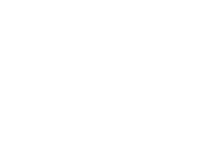How many players can play the game?
Answer the question with a single word or phrase by looking at the picture.

Two